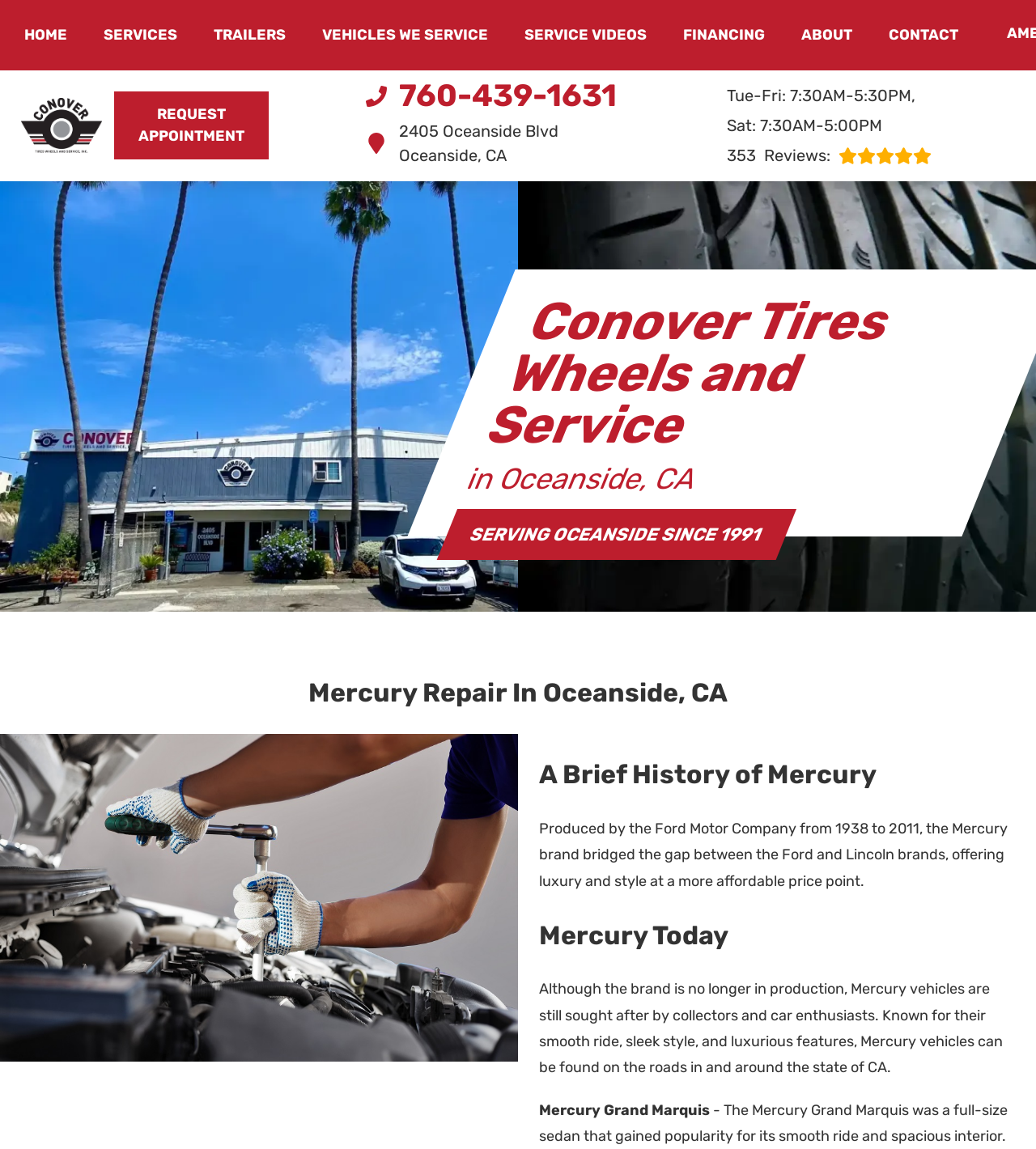Find the bounding box coordinates of the element I should click to carry out the following instruction: "Click HOME".

[0.023, 0.021, 0.065, 0.04]